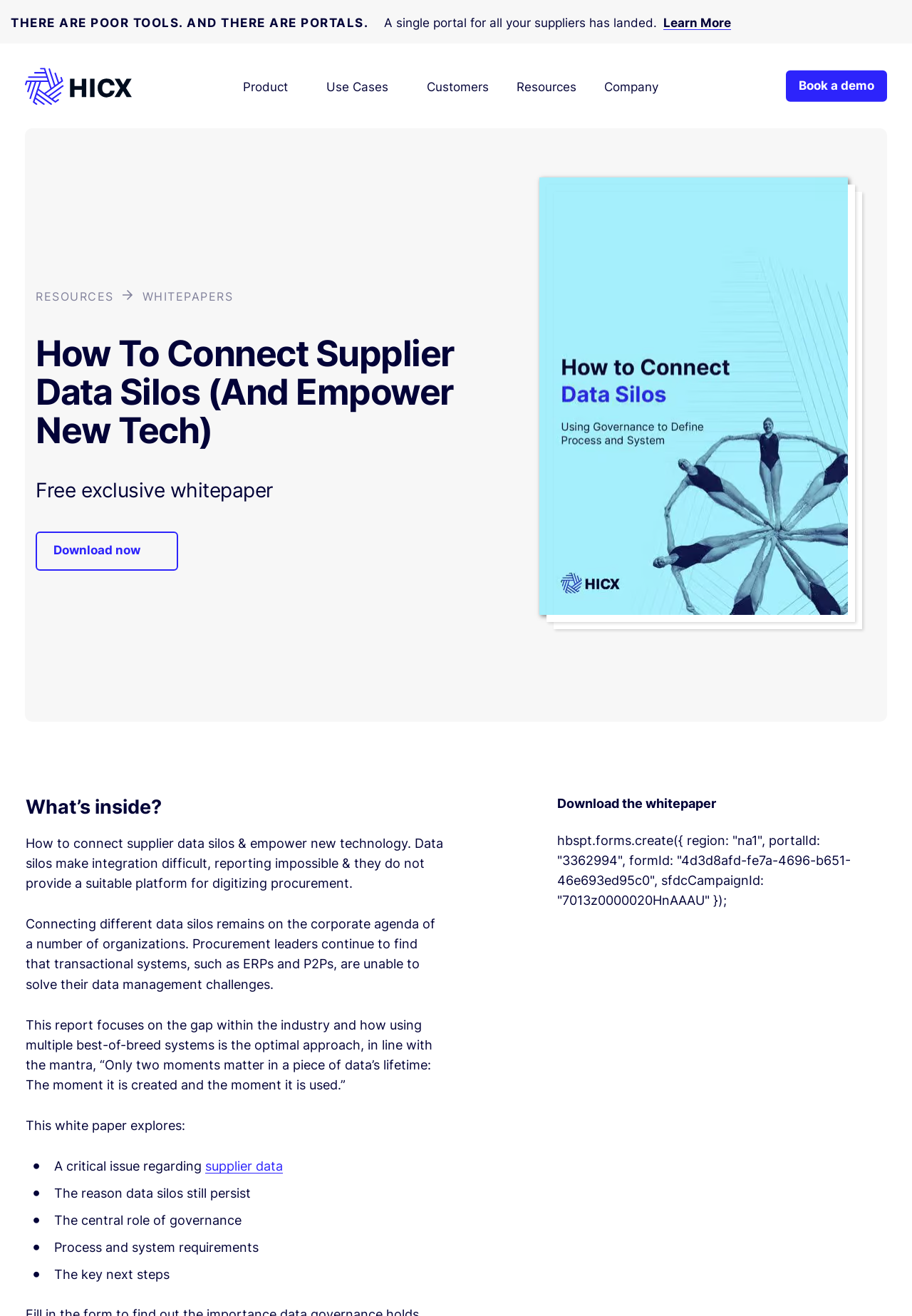Kindly determine the bounding box coordinates of the area that needs to be clicked to fulfill this instruction: "Download the whitepaper".

[0.039, 0.404, 0.195, 0.433]